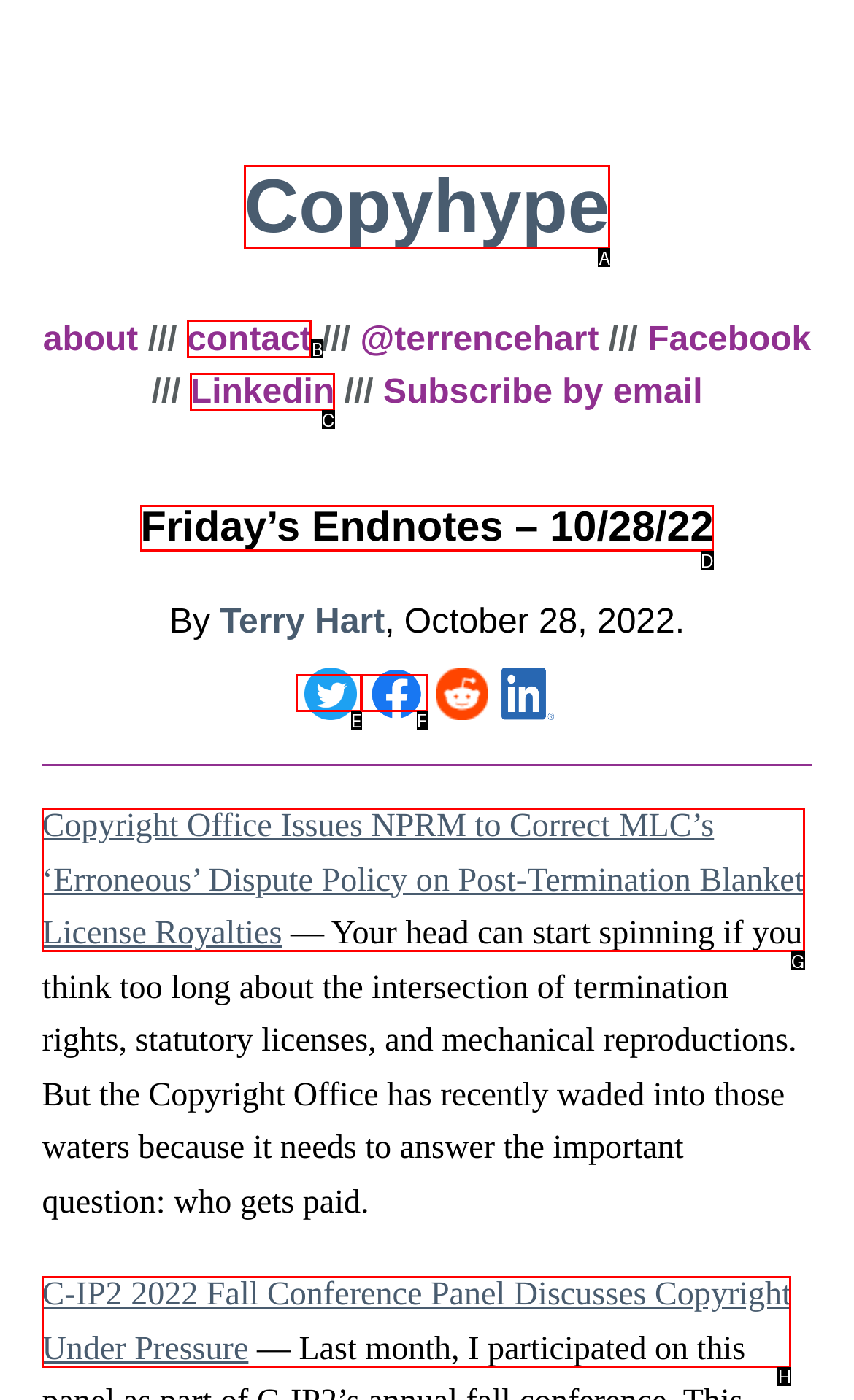For the task: read Copyright Office Issues NPRM article, specify the letter of the option that should be clicked. Answer with the letter only.

G